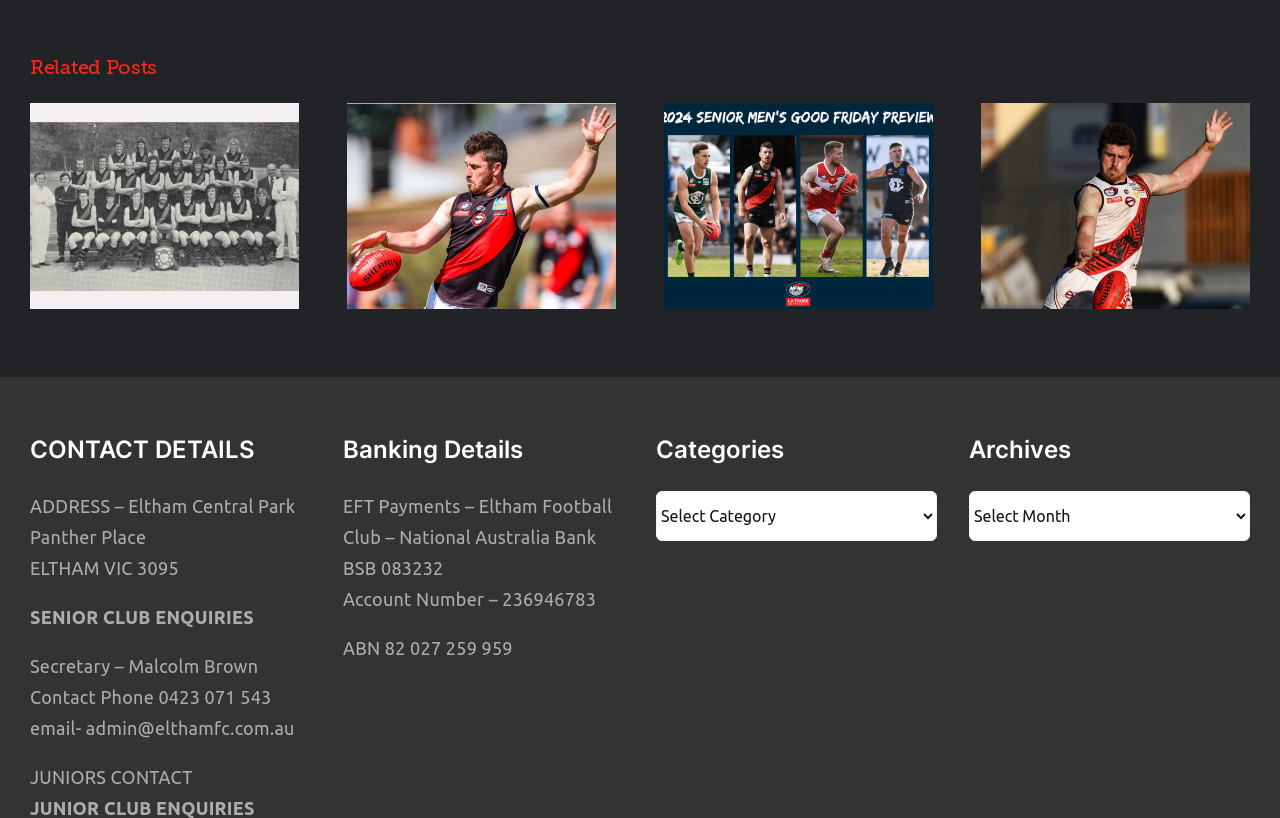What is the address of Eltham Central Park?
Using the image, give a concise answer in the form of a single word or short phrase.

Panther Place, ELTHAM VIC 3095